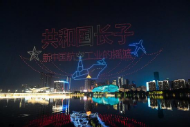What is the purpose of the China International Supply Chain Expo?
Using the image provided, answer with just one word or phrase.

To connect enterprises from around the world